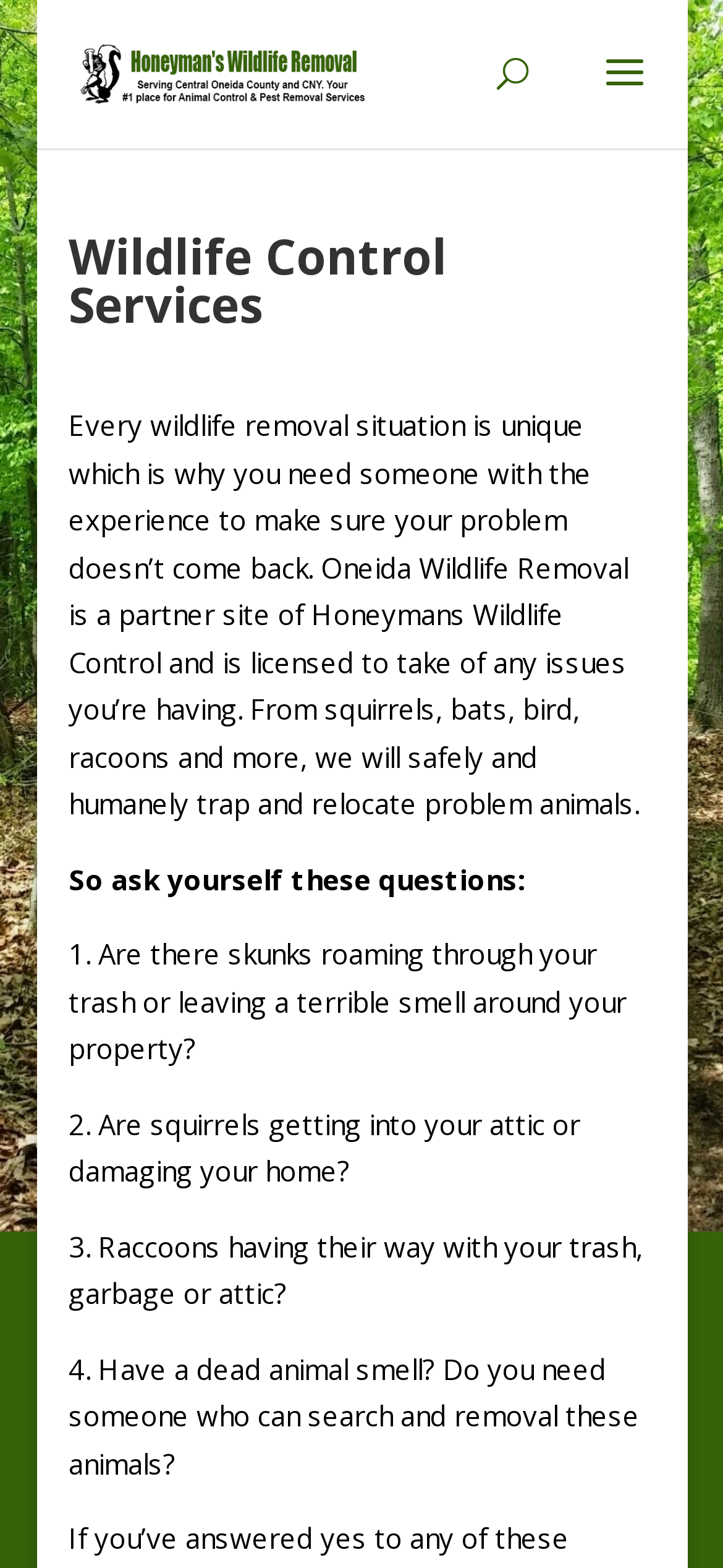Answer the question using only one word or a concise phrase: Is the website affiliated with another company?

Yes, Honeymans Wildlife Control